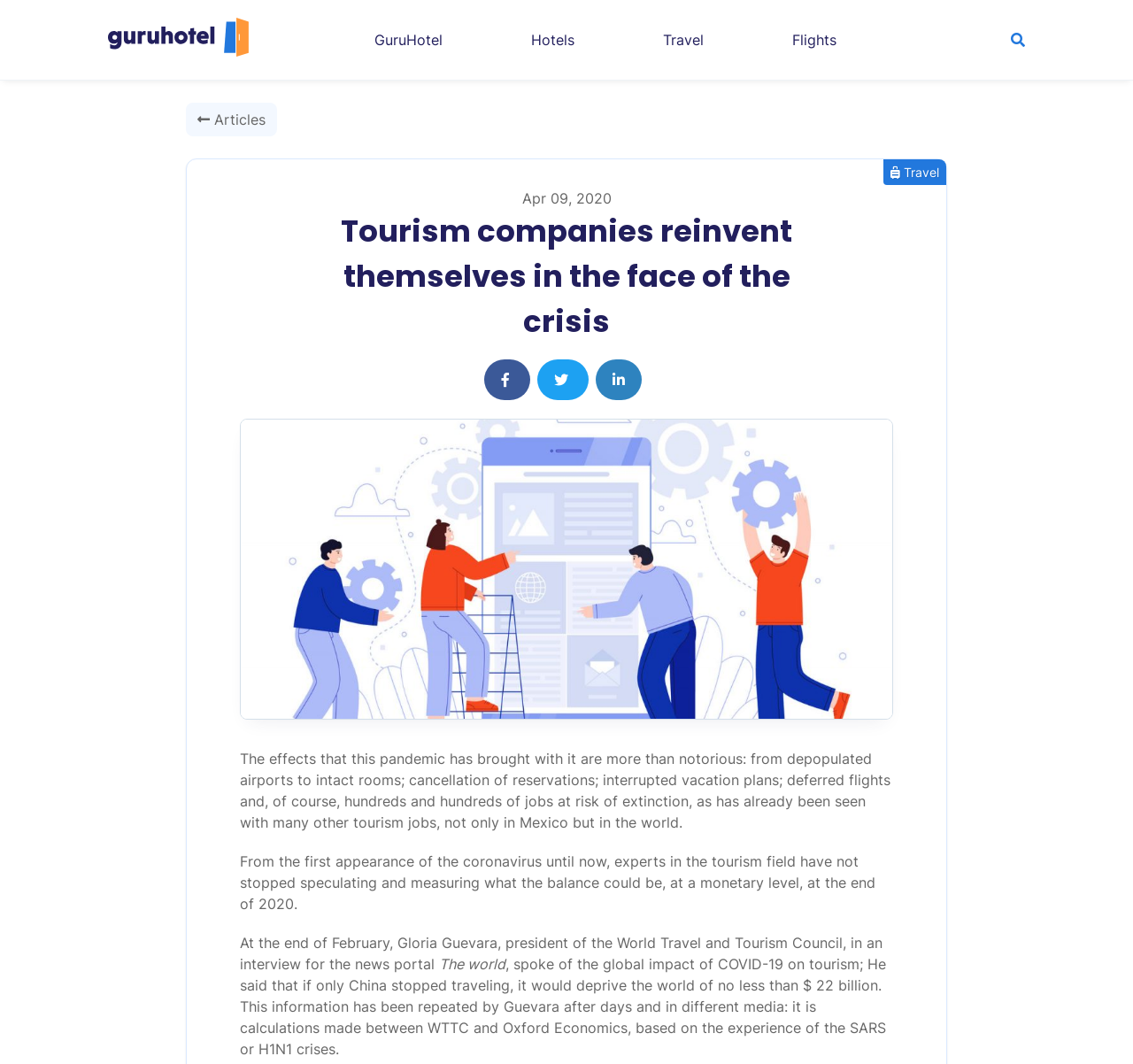Extract the primary heading text from the webpage.

Tourism companies reinvent themselves in the face of the crisis